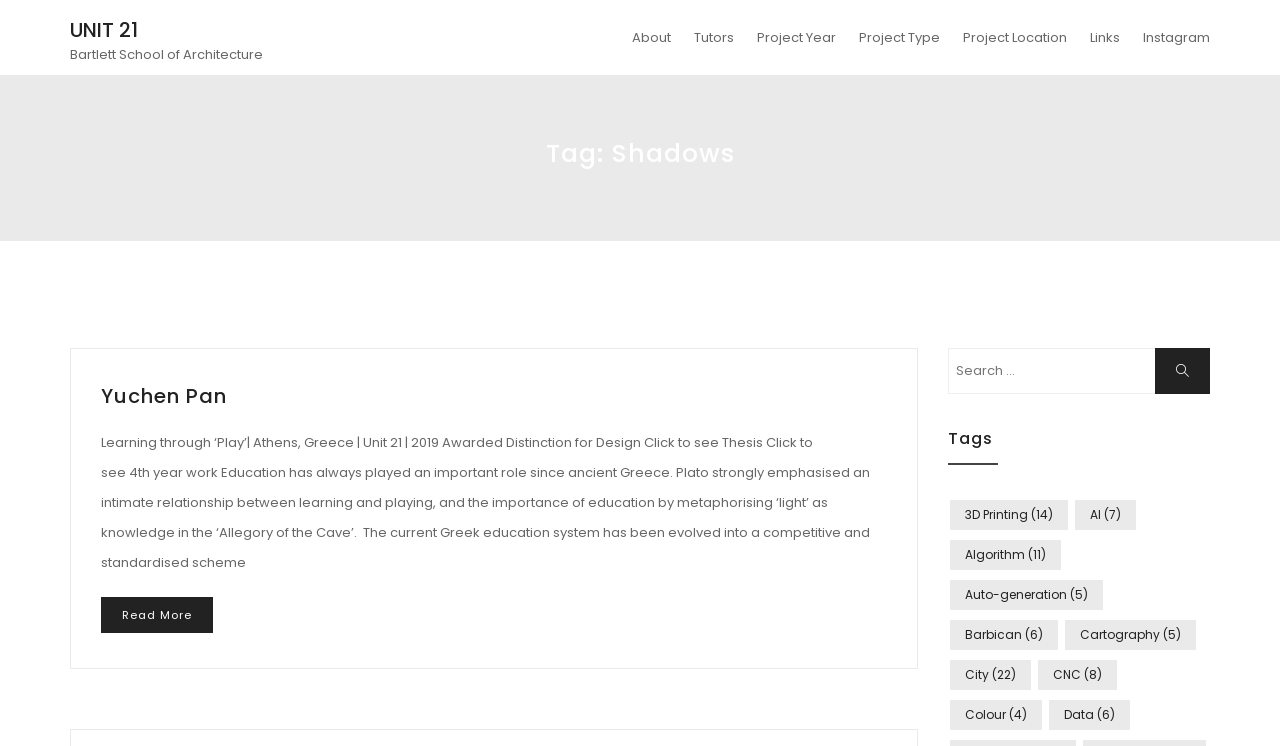What is the name of the tutor?
Using the information from the image, answer the question thoroughly.

The name of the tutor can be found in the heading element with the text 'Yuchen Pan'. This element is a child of the article section, which is a child element of the heading 'Tag: Shadows'.